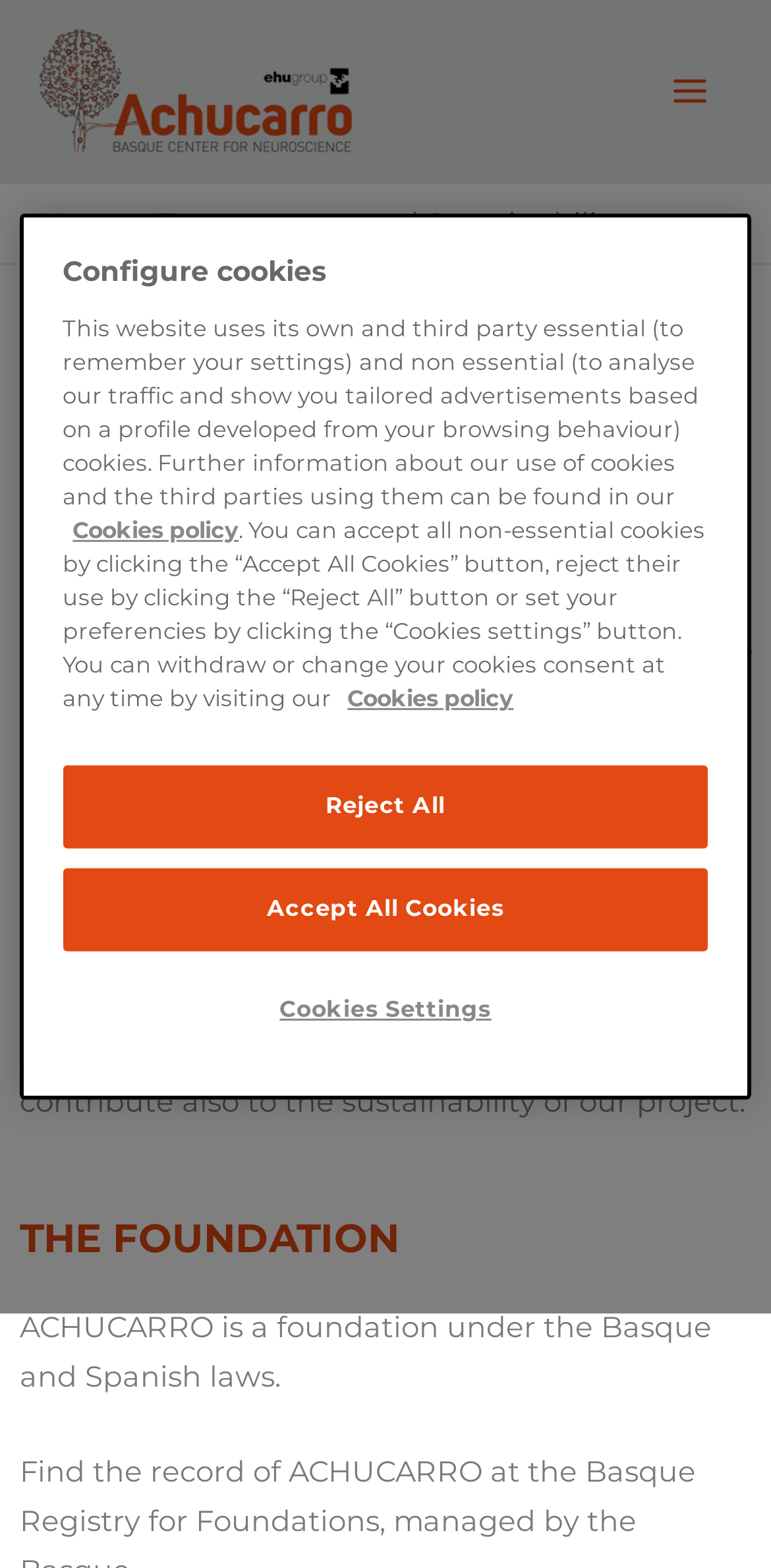Can you find the bounding box coordinates for the element to click on to achieve the instruction: "View the Achucarro Basque Center for Neuroscience link"?

[0.051, 0.045, 0.455, 0.068]